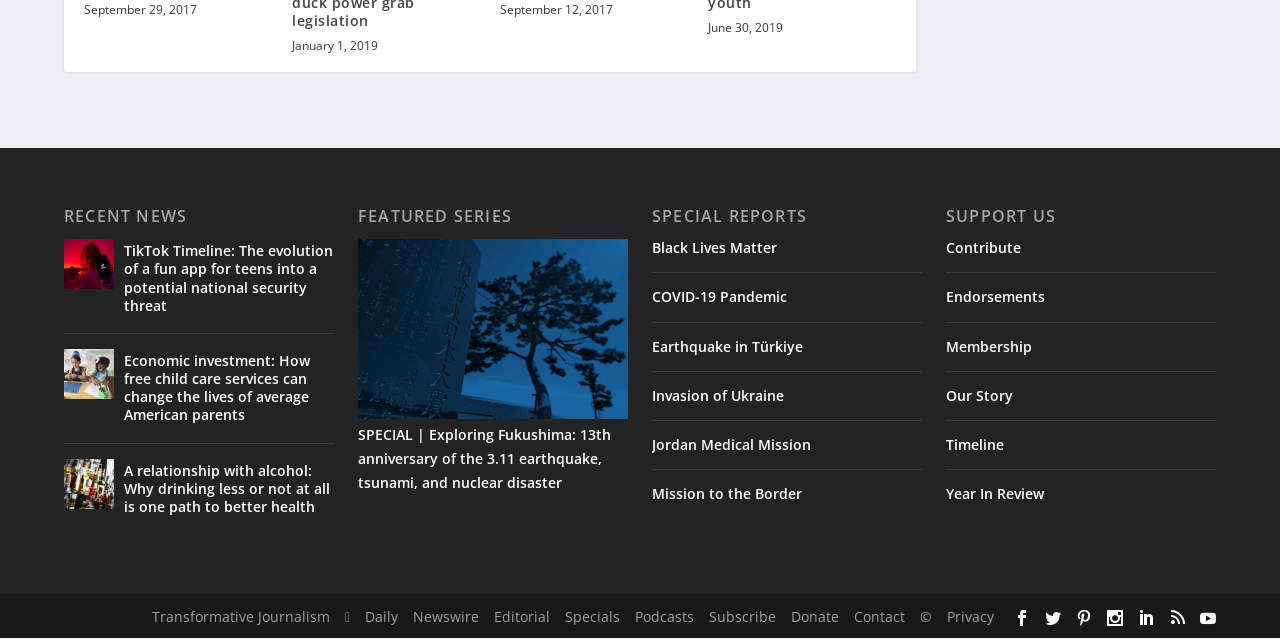What is the date range of the recent news?
Using the visual information, respond with a single word or phrase.

January 1, 2019 - June 30, 2019